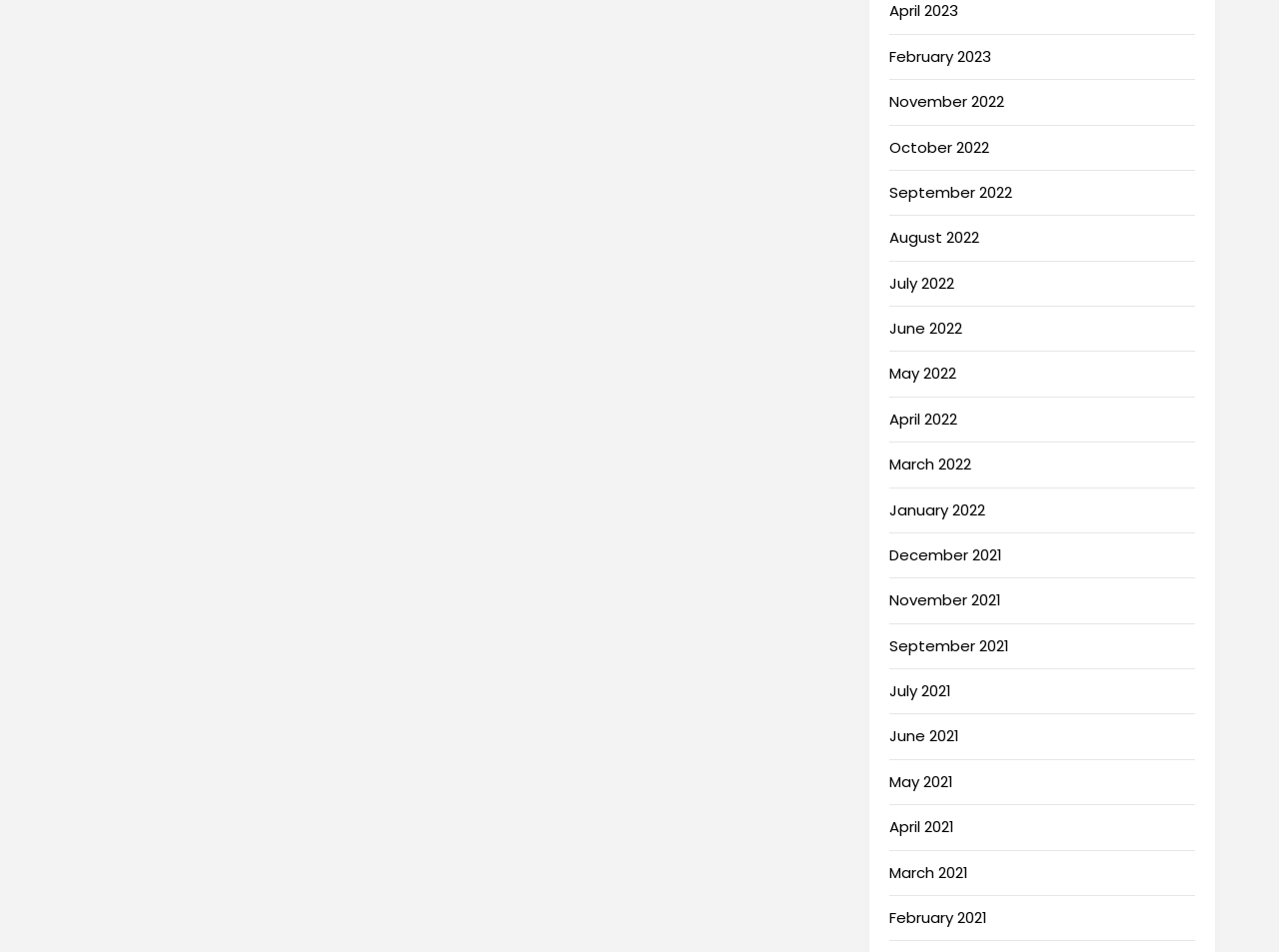Are the months listed in chronological order? Examine the screenshot and reply using just one word or a brief phrase.

No